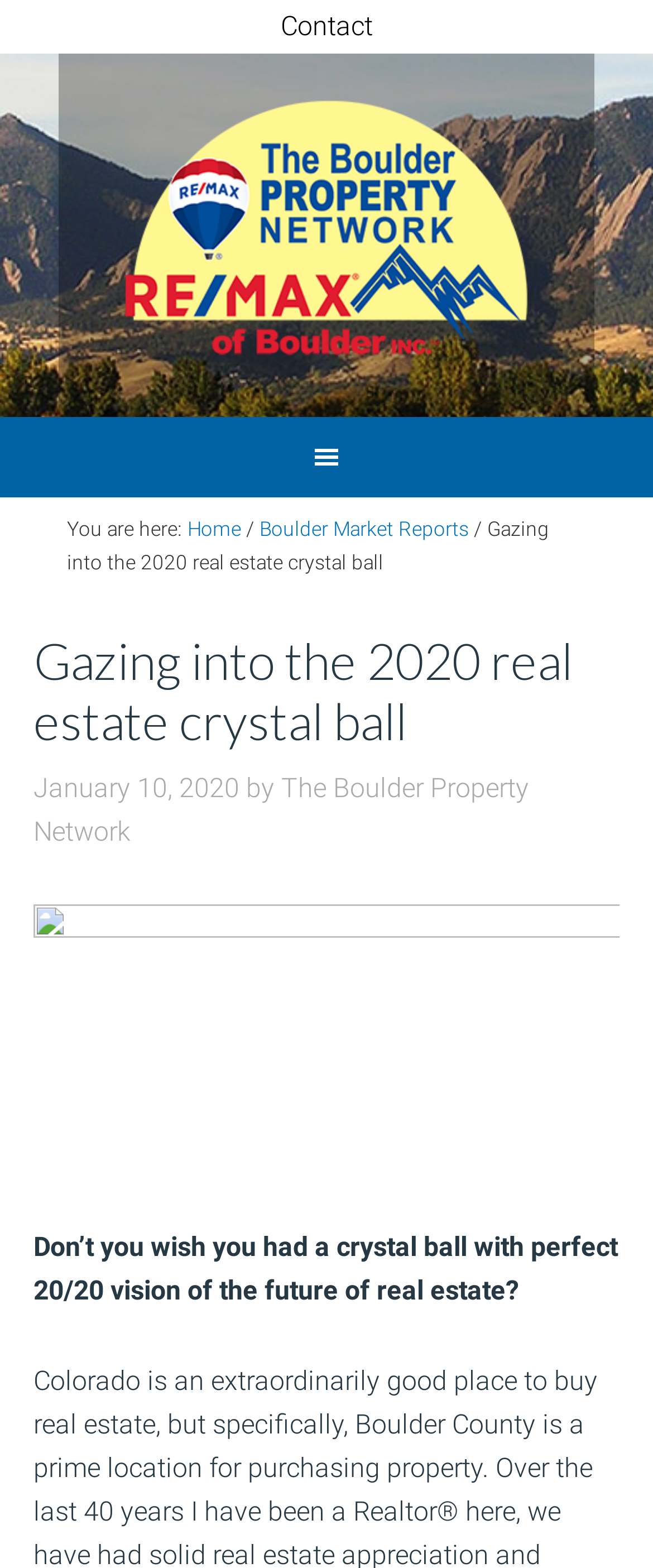Provide a thorough description of the webpage's content and layout.

The webpage appears to be a blog post or article about the real estate market in Colorado, specifically Boulder. At the top of the page, there is a navigation menu labeled "Secondary" with a single link to "Contact". Below this, there is a prominent link to "Boulder Property Network" accompanied by an image with the same name.

Further down, there is a main navigation menu labeled "Main" with a breadcrumb trail showing the current page's location. The breadcrumb trail starts with "You are here:" and includes links to "Home" and "Boulder Market Reports", separated by generic separators.

The main content of the page is a blog post titled "Gazing into the 2020 real estate crystal ball", which is also the title of the webpage. The title is displayed prominently in a large font size. Below the title, there is a time stamp indicating that the post was published on January 10, 2020, followed by the author's name, "The Boulder Property Network".

The main text of the blog post starts with a question, "Don’t you wish you had a crystal ball with perfect 20/20 vision of the future of real estate?", which suggests that the post will explore the future of the real estate market in Colorado.